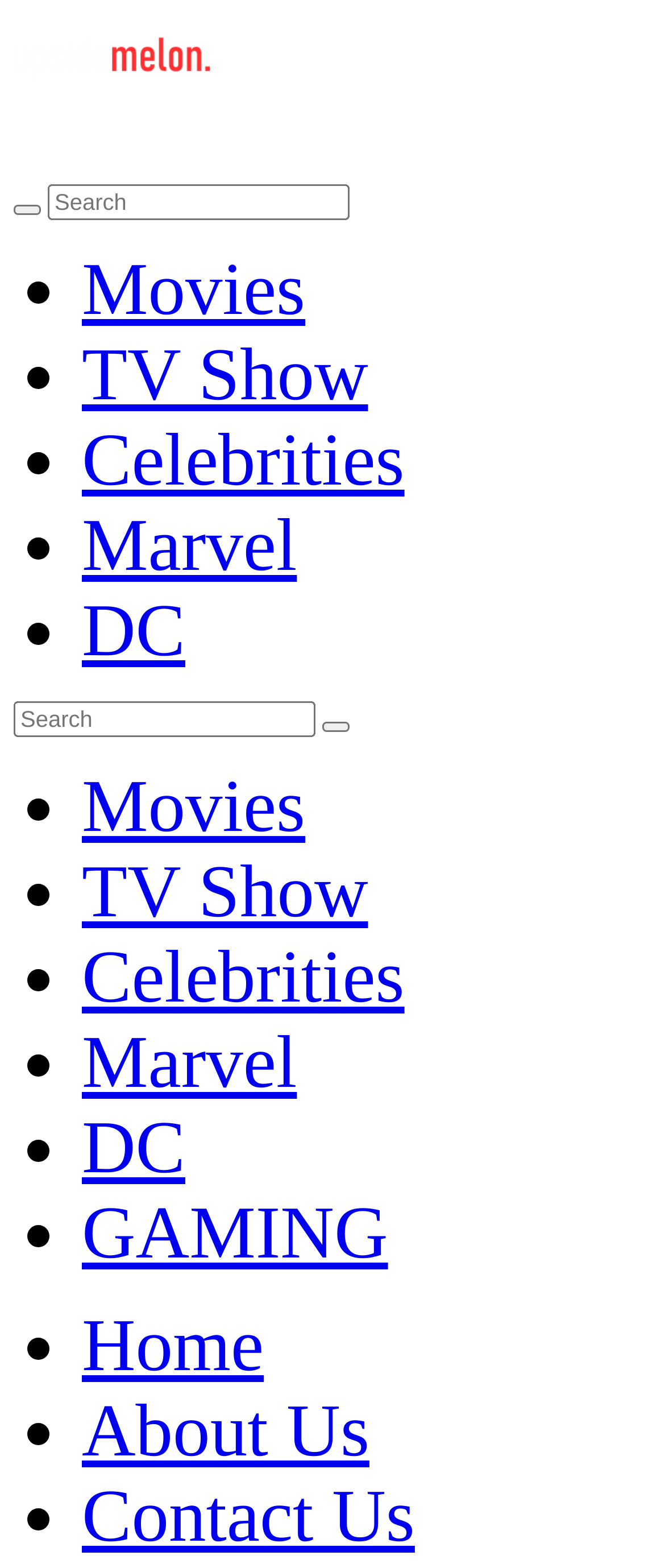Please analyze the image and provide a thorough answer to the question:
How many search input fields are there?

There are two search input fields on the webpage, one located at the top right corner and the other at the middle of the webpage.